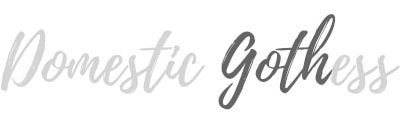Examine the screenshot and answer the question in as much detail as possible: What tone does the logo set for the blog?

The logo sets the tone for a modern yet whimsical approach to domestic life, inviting readers to explore delicious and creative culinary adventures, as described in the caption.